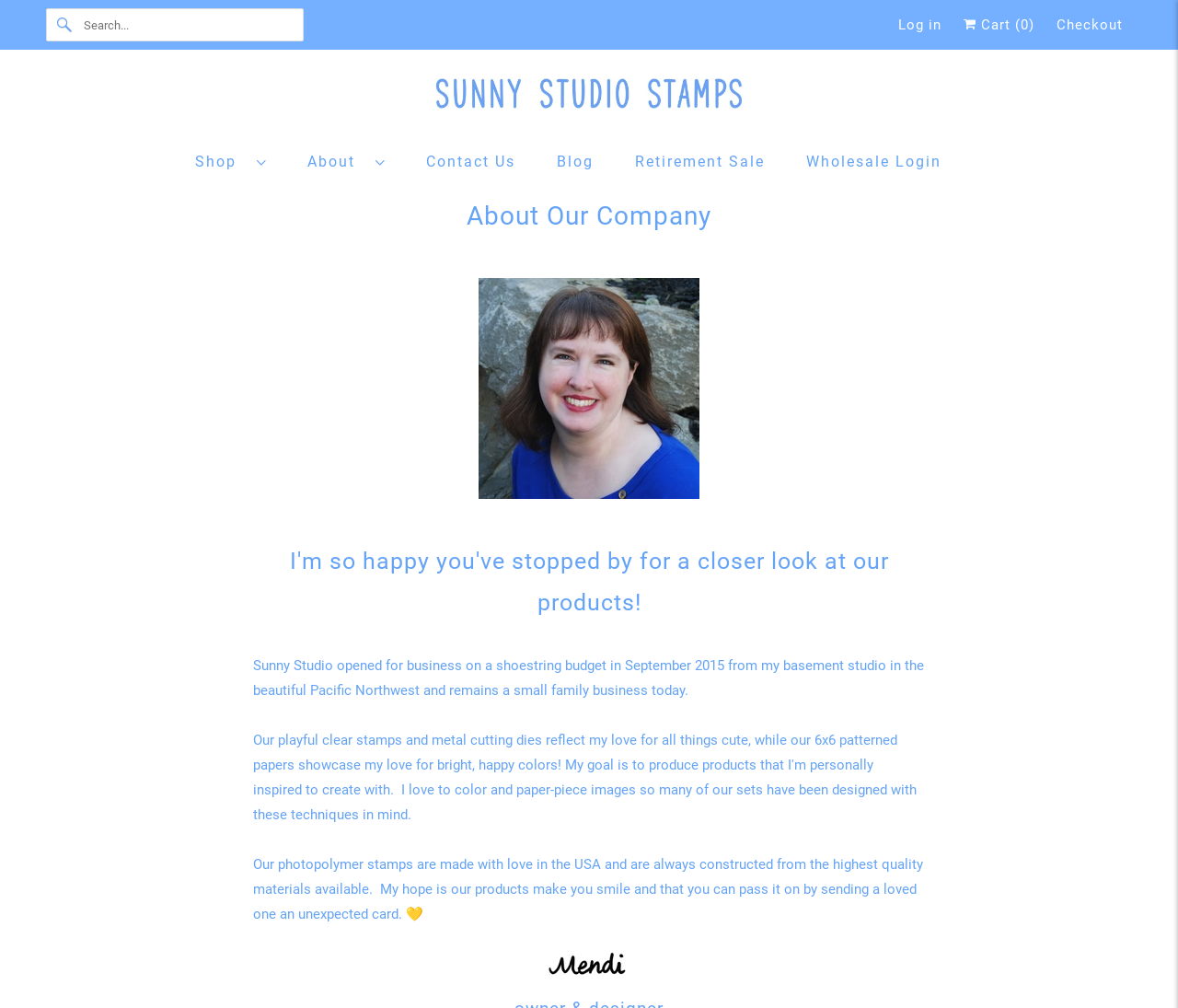Can you pinpoint the bounding box coordinates for the clickable element required for this instruction: "View your cart"? The coordinates should be four float numbers between 0 and 1, i.e., [left, top, right, bottom].

[0.818, 0.011, 0.878, 0.038]